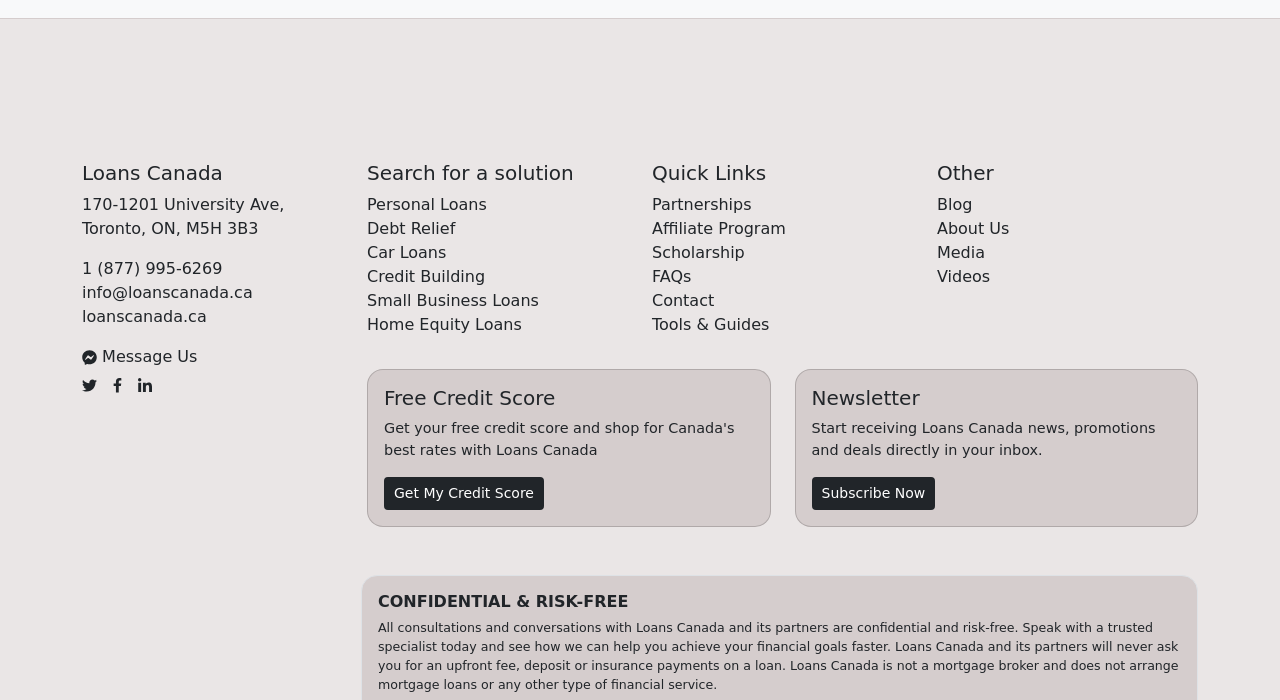What is the purpose of the 'Get My Credit Score' link?
Please use the image to deliver a detailed and complete answer.

The purpose of the 'Get My Credit Score' link is to get a free credit score, which is indicated by the heading element with the text 'Free Credit Score' and the link element with the text 'Get My Credit Score'.